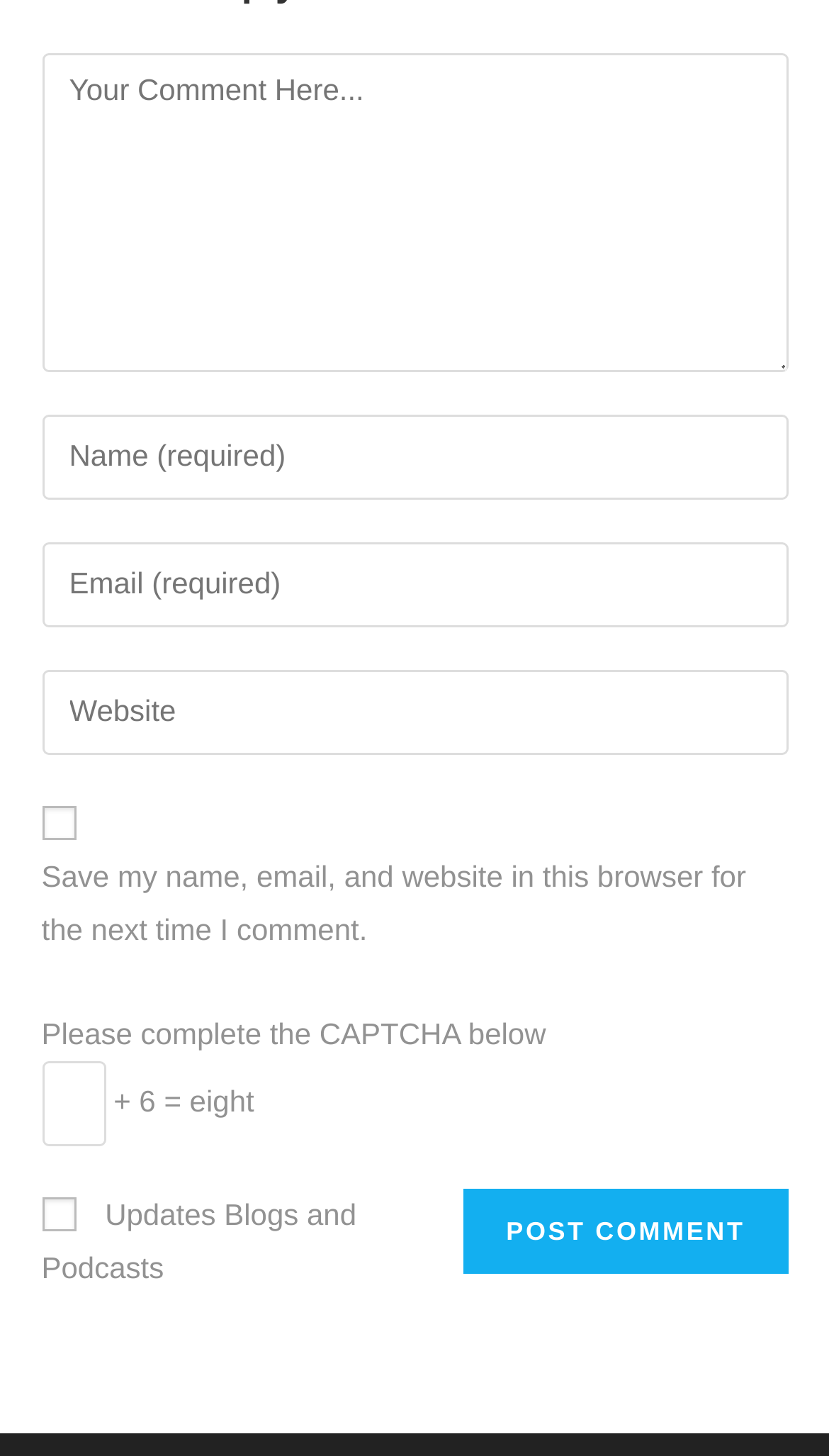Locate the bounding box coordinates of the element you need to click to accomplish the task described by this instruction: "Input your email".

[0.05, 0.372, 0.95, 0.431]